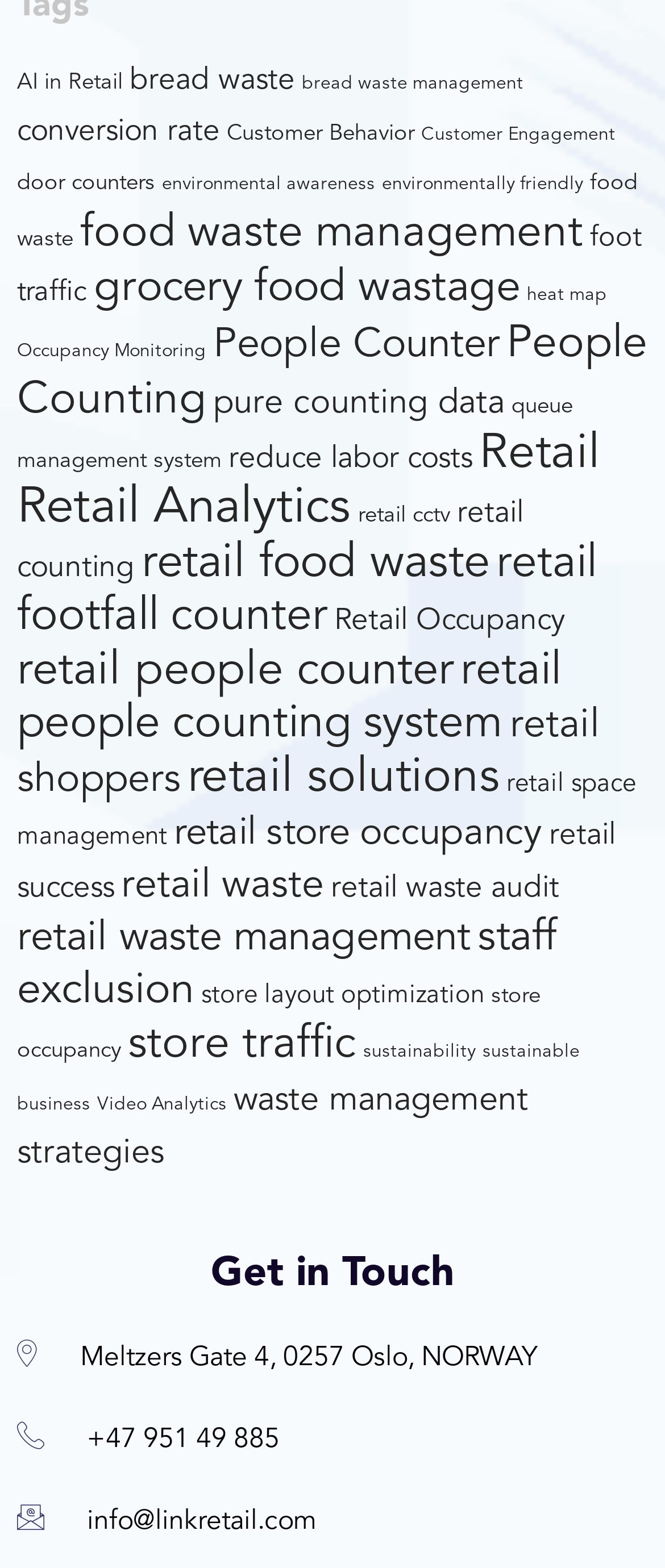Please locate the clickable area by providing the bounding box coordinates to follow this instruction: "Learn about 'sustainability'".

[0.546, 0.665, 0.715, 0.677]